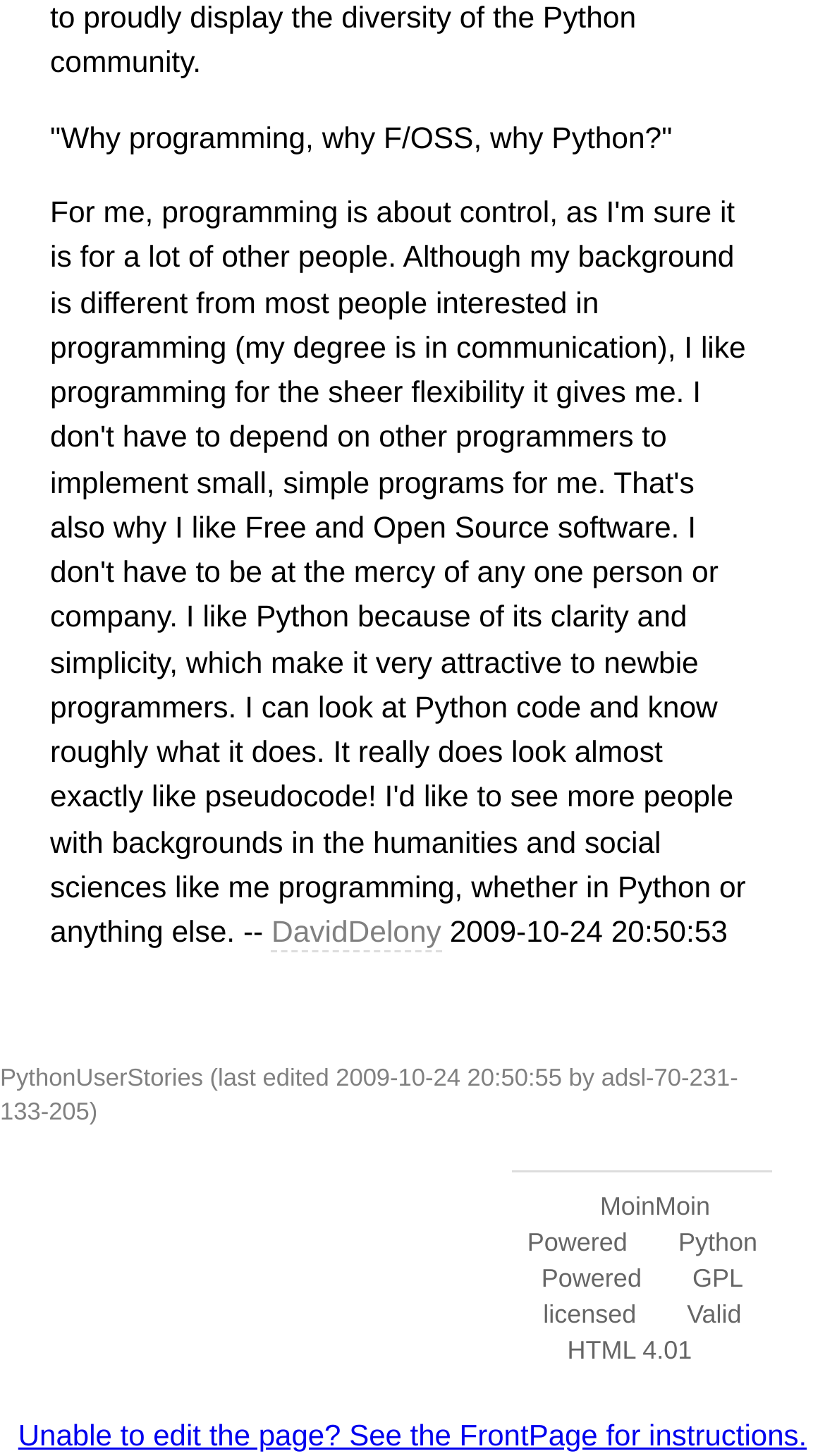Who is the author of the article?
From the image, respond using a single word or phrase.

DavidDelony